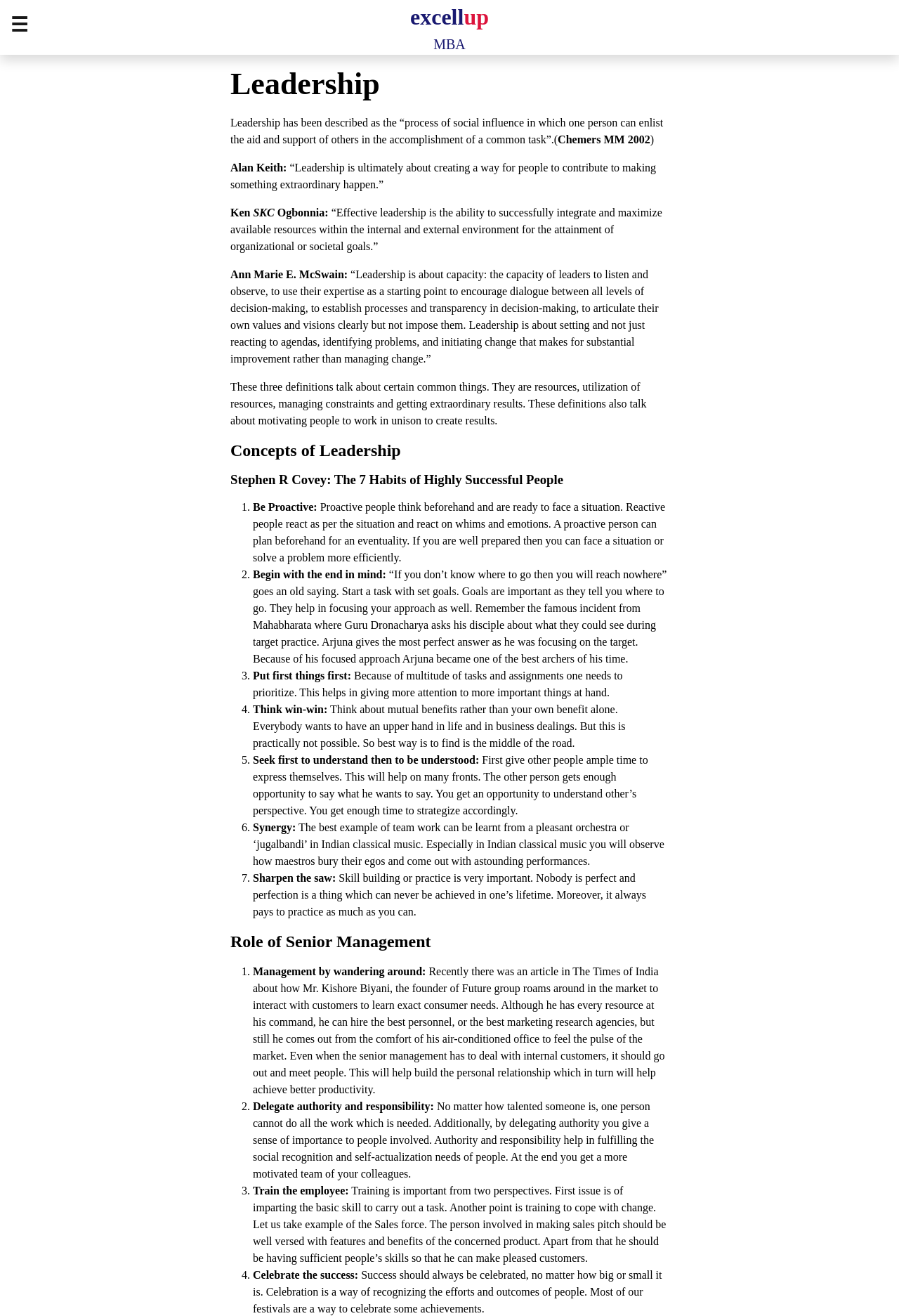Elaborate on the webpage's design and content in a detailed caption.

The webpage is about Total Quality Management and Leadership, with a focus on the concepts of leadership and its various aspects. At the top, there is a link to "excellup" and a static text "MBA". Below this, there is a heading "Leadership" followed by a definition of leadership as a process of social influence. 

There are several quotes from notable individuals, including Alan Keith, Ken SKC Ogbonnia, and Ann Marie E. McSwain, which provide different perspectives on leadership. These quotes are arranged in a vertical column, with each quote separated from the others by a small gap.

Following the quotes, there is a section titled "Concepts of Leadership" which discusses the 7 habits of highly successful people as outlined by Stephen R Covey. Each habit is listed as a numbered item, with a brief description of what it entails. The habits include being proactive, beginning with the end in mind, putting first things first, thinking win-win, seeking to understand, synergizing, and sharpening the saw.

Below this, there is a section titled "Role of Senior Management" which outlines four key responsibilities of senior management, including management by wandering around, delegating authority and responsibility, training employees, and celebrating success. Each of these responsibilities is listed as a numbered item, with a brief description of what it entails.

Overall, the webpage provides a comprehensive overview of leadership and its various aspects, with a focus on the concepts and habits that are essential for success.